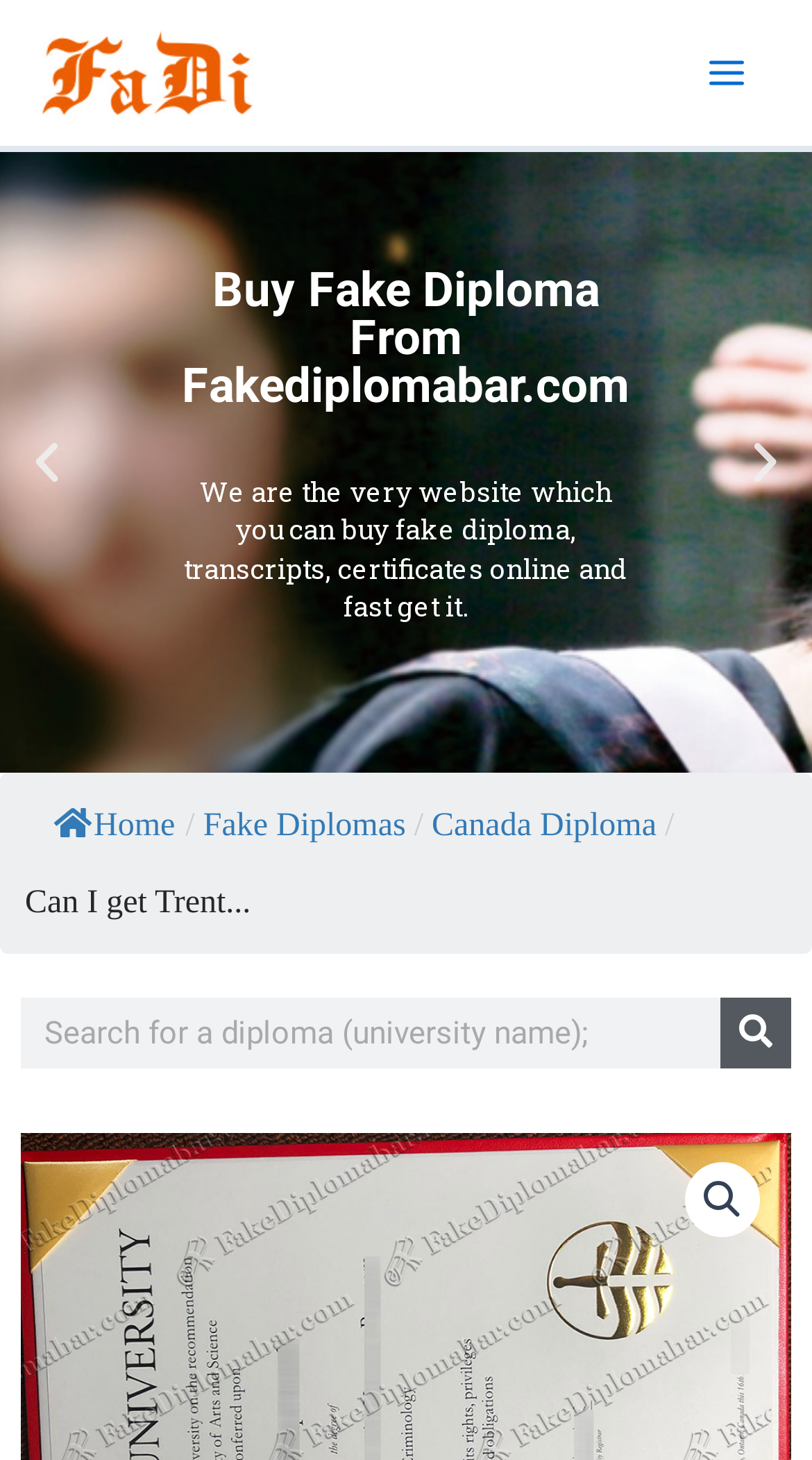What is the primary heading on this webpage?

Can I get Trent University diploma without the exam in Canada?